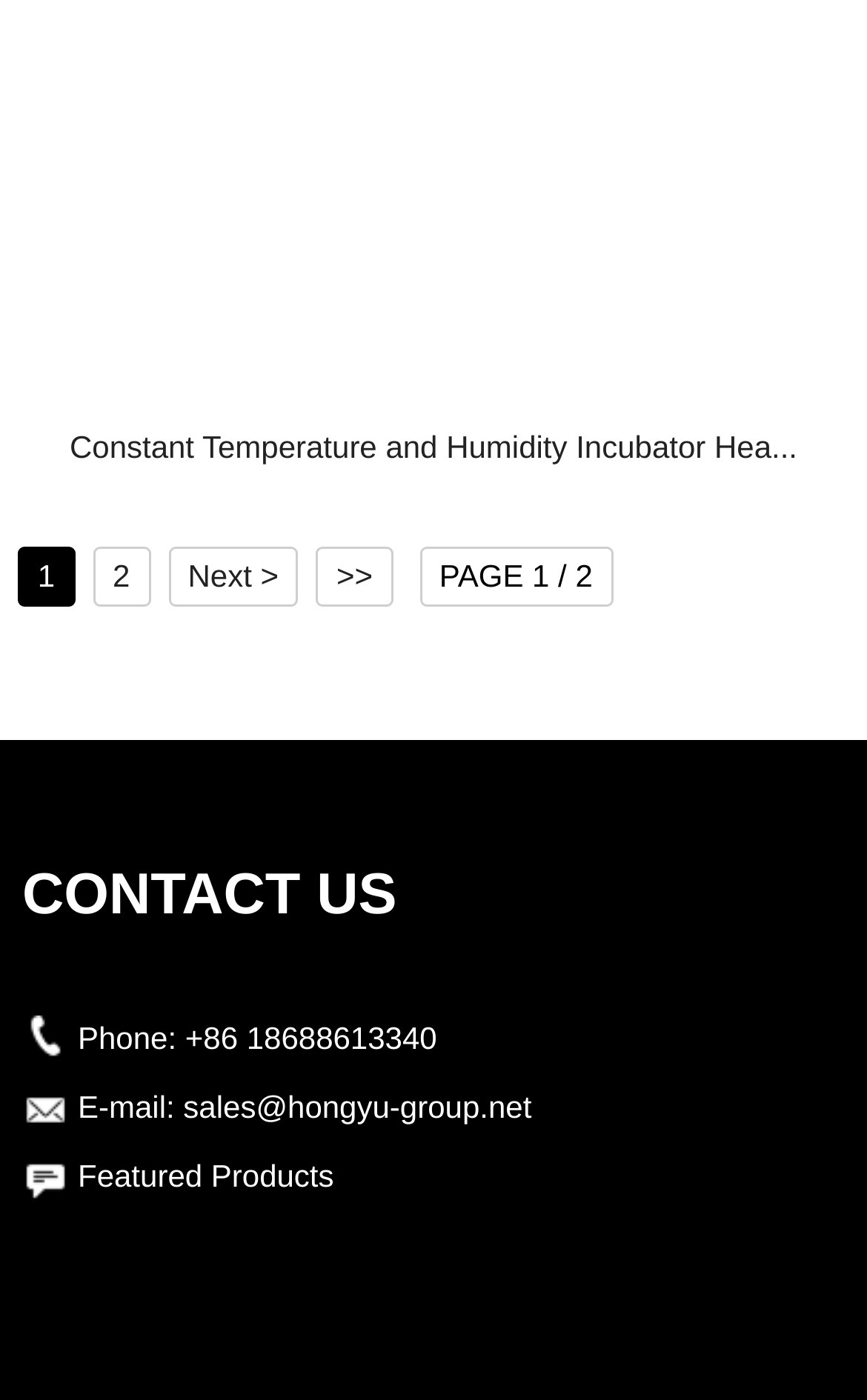Can you determine the bounding box coordinates of the area that needs to be clicked to fulfill the following instruction: "View featured products"?

[0.09, 0.826, 0.385, 0.852]